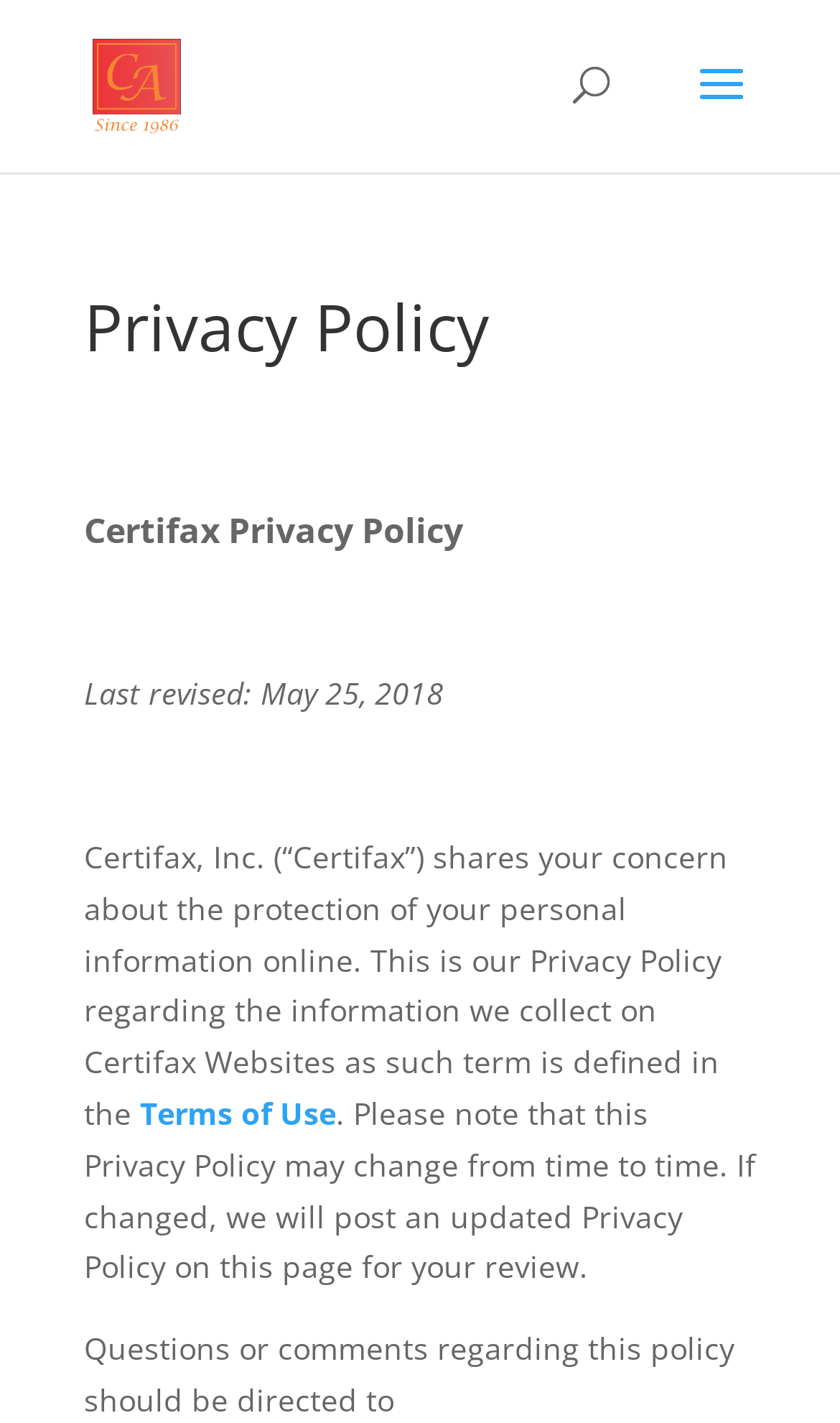Answer the question with a brief word or phrase:
When was the privacy policy last revised?

May 25, 2018